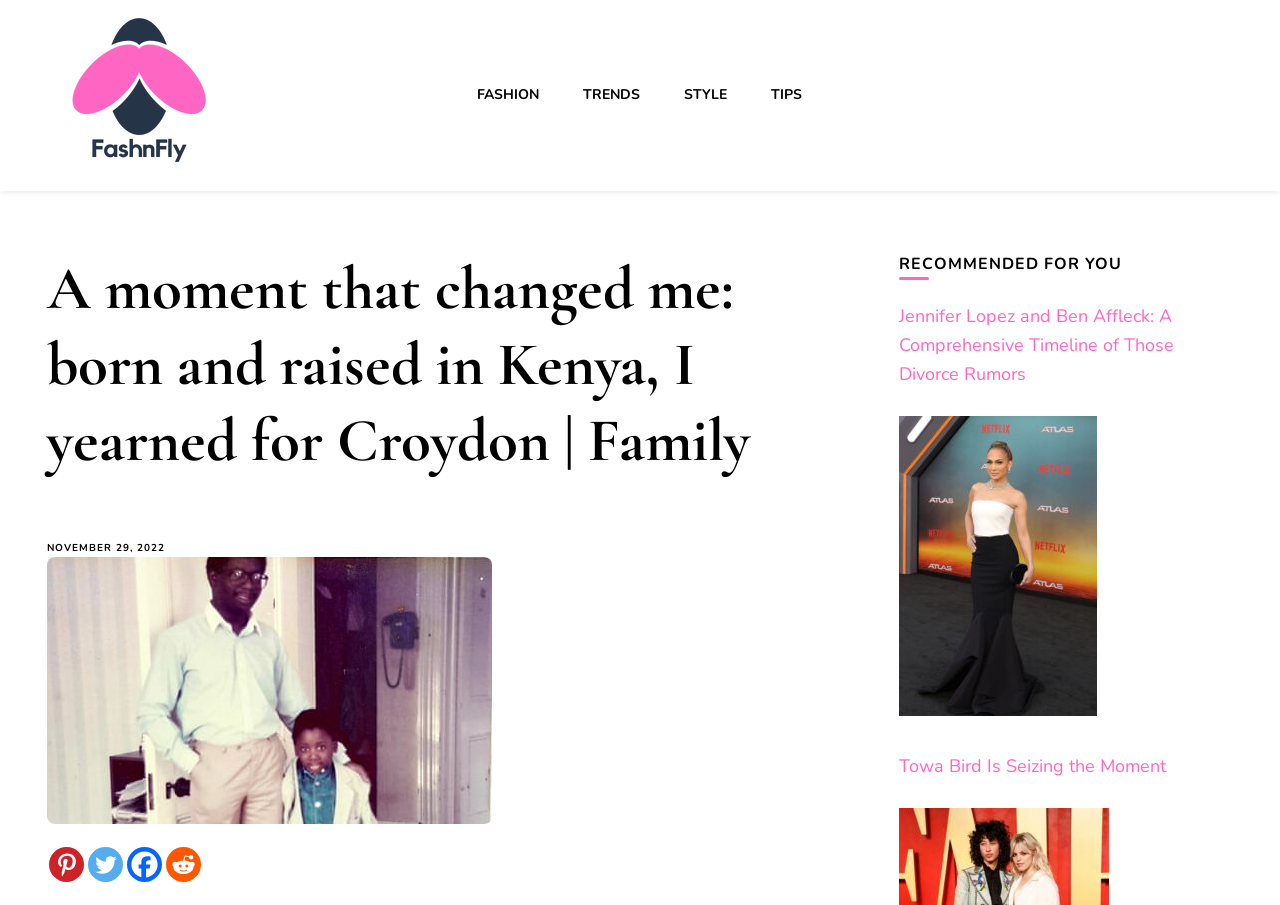Please identify the bounding box coordinates of the clickable area that will allow you to execute the instruction: "Explore the FASHION section".

[0.373, 0.094, 0.421, 0.115]